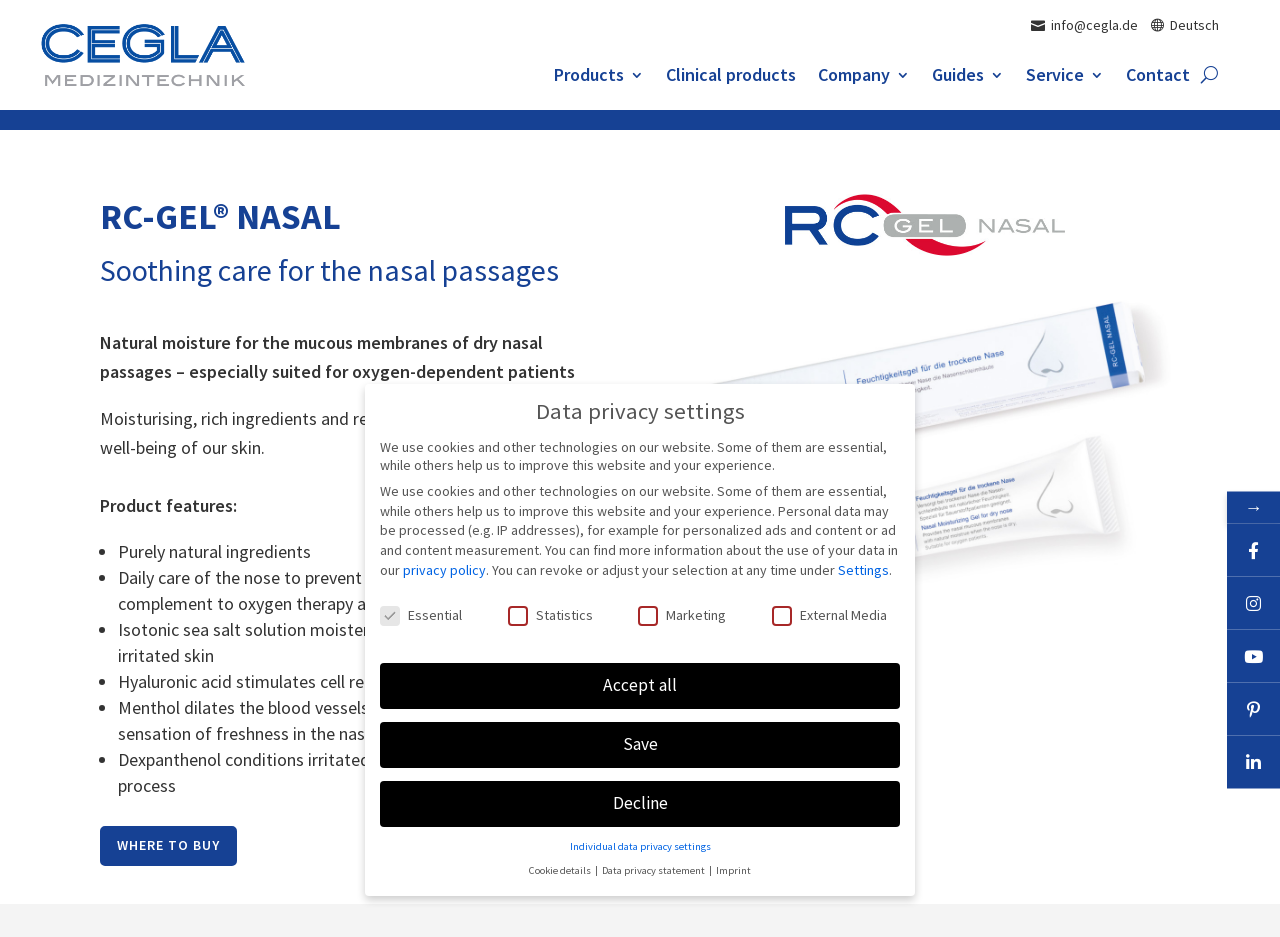What is the company logo?
Based on the content of the image, thoroughly explain and answer the question.

The company logo can be found in the image element located at the top of the webpage, which is labeled as 'Logo RC-Gel NASAL', indicating that the logo represents the company RC-Gel NASAL.